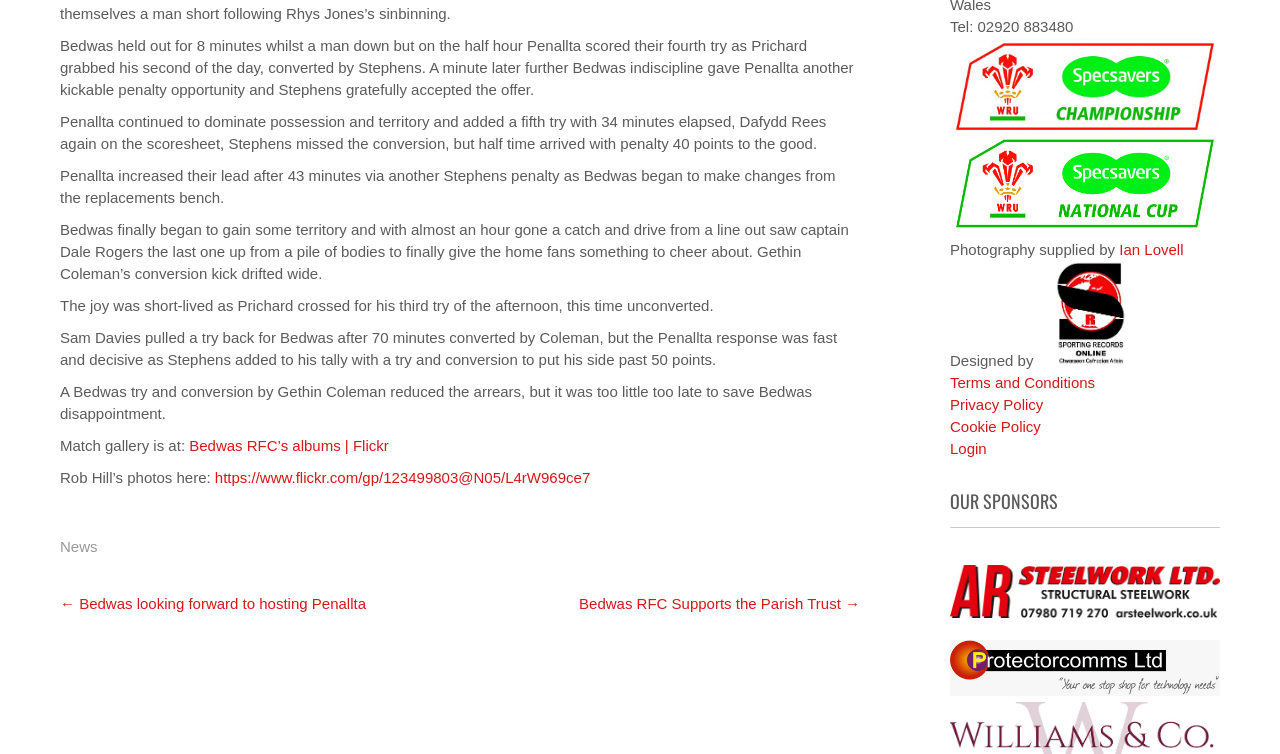Determine the bounding box coordinates (top-left x, top-left y, bottom-right x, bottom-right y) of the UI element described in the following text: Privacy Policy

[0.742, 0.525, 0.815, 0.548]